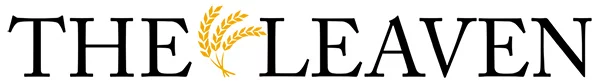Give a one-word or short phrase answer to this question: 
What is the significance of the golden wheat motif?

Agricultural heritage and nourishment